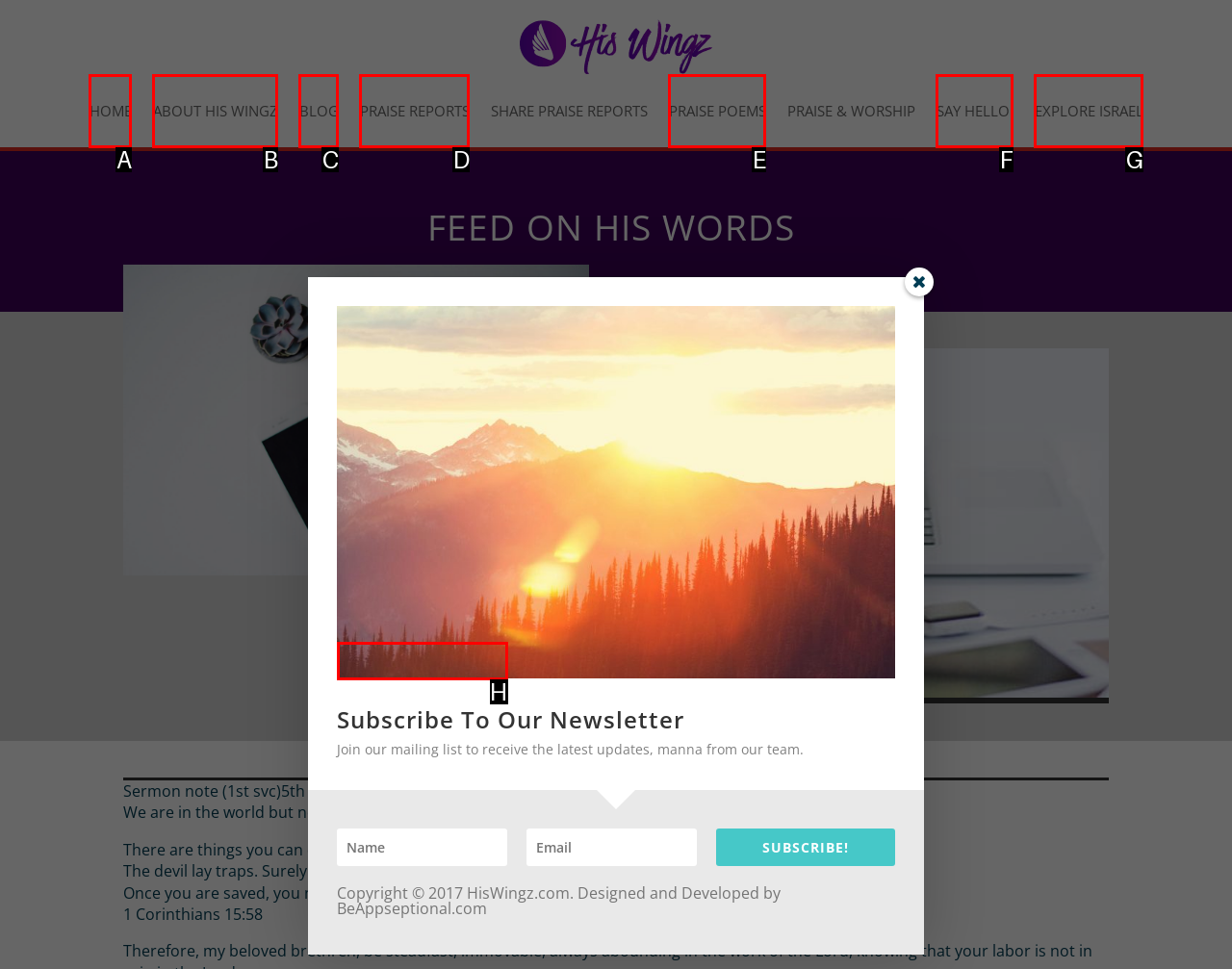Match the description: Praise Poems to one of the options shown. Reply with the letter of the best match.

E